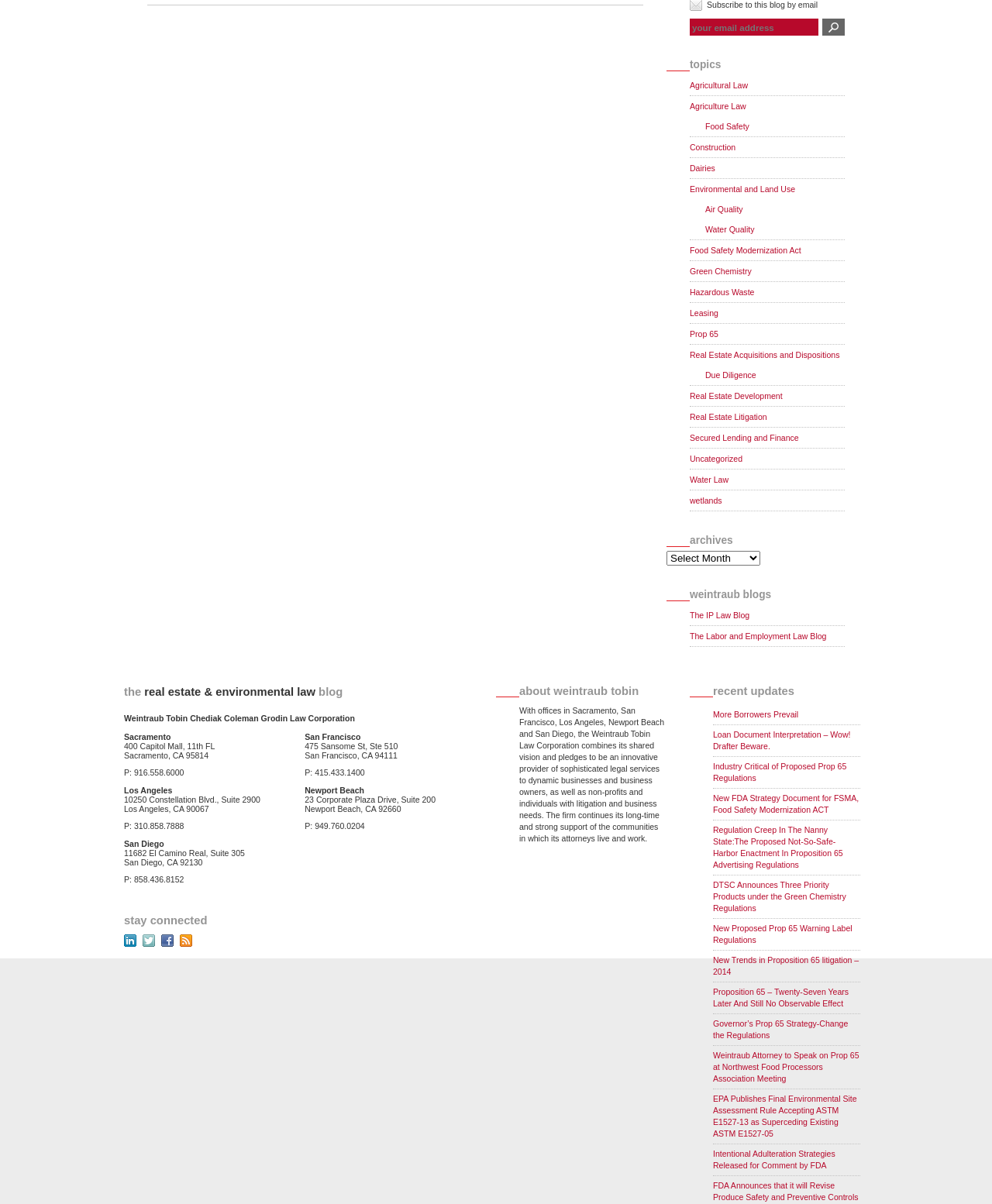Locate the bounding box of the user interface element based on this description: "wetlands".

[0.695, 0.407, 0.852, 0.424]